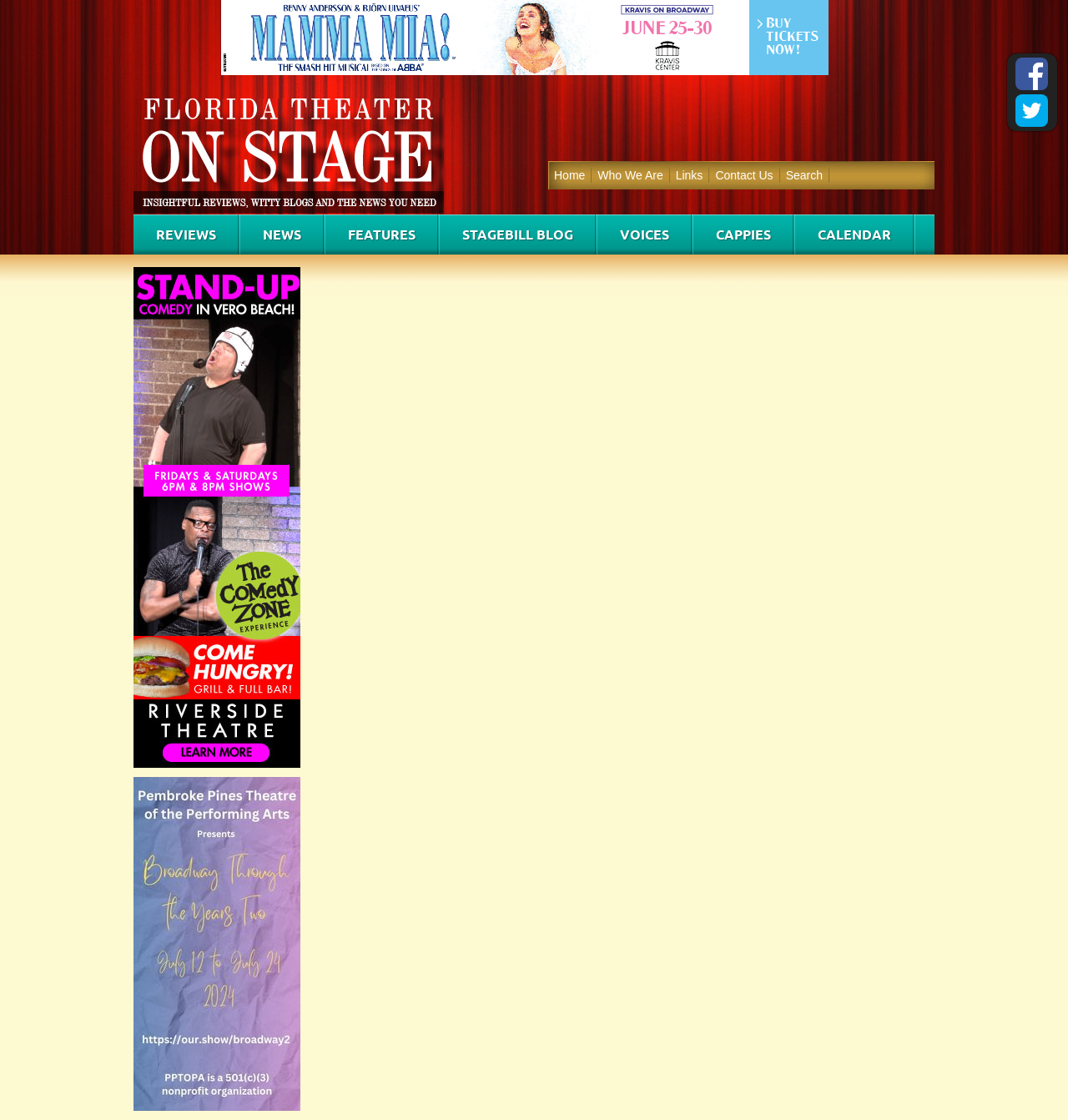How many social media icons are present?
Using the image as a reference, answer the question with a short word or phrase.

2